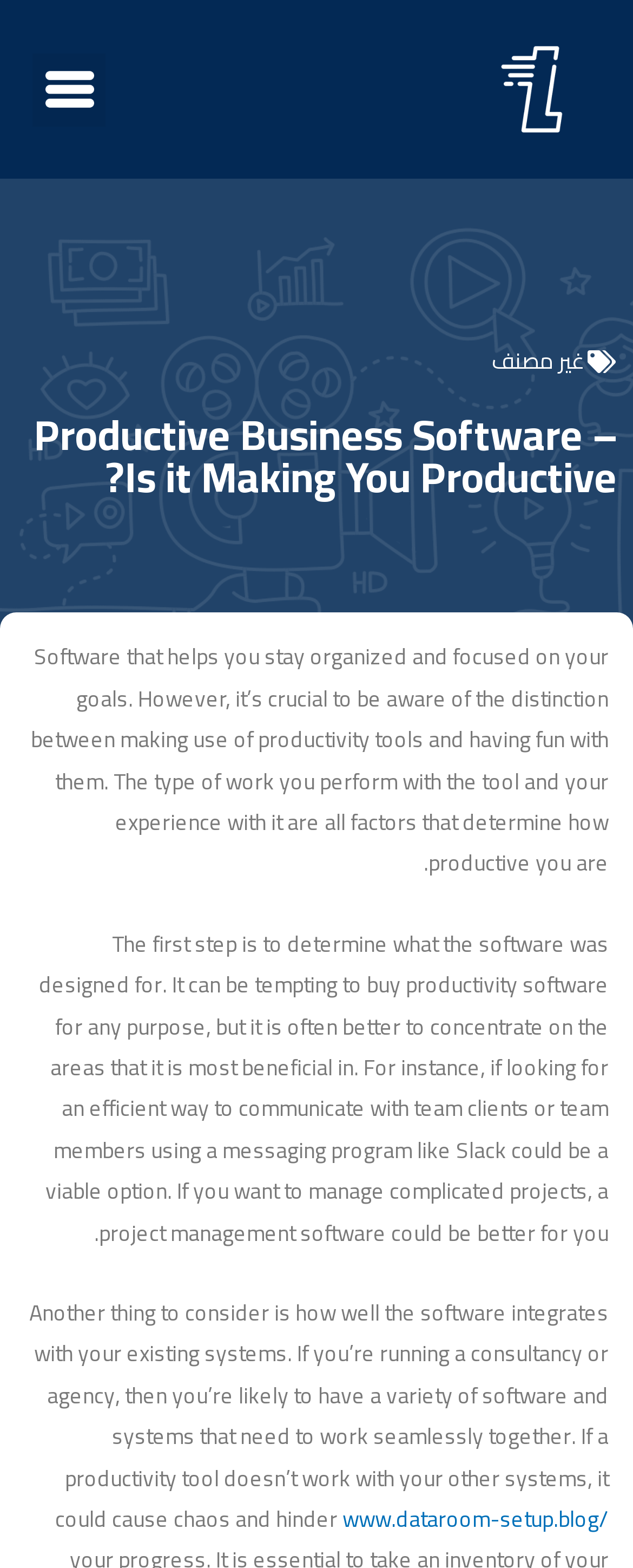Identify the bounding box for the UI element described as: "غير مصنف". Ensure the coordinates are four float numbers between 0 and 1, formatted as [left, top, right, bottom].

[0.777, 0.217, 0.926, 0.243]